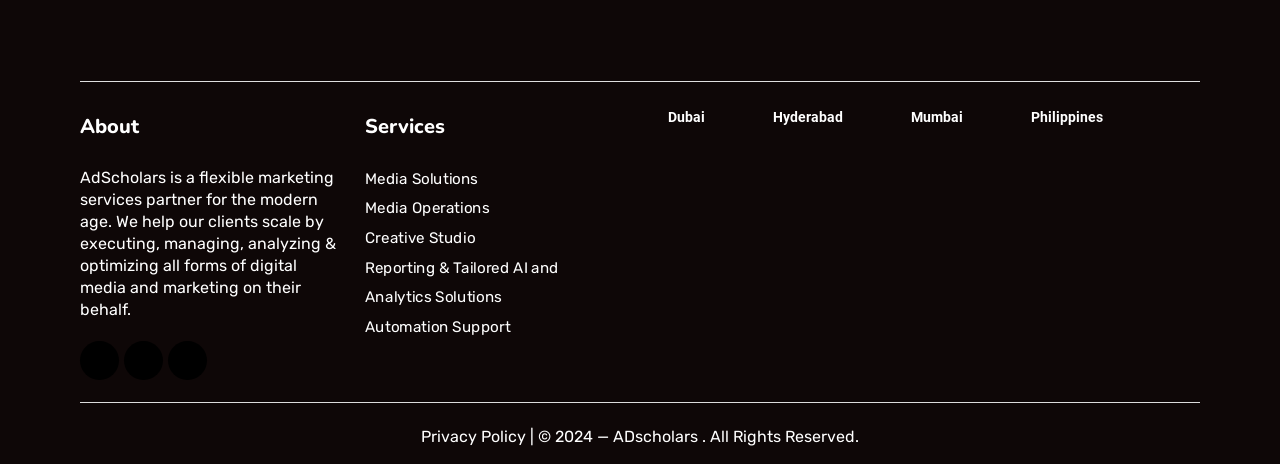Provide your answer in one word or a succinct phrase for the question: 
What is the copyright year?

2024